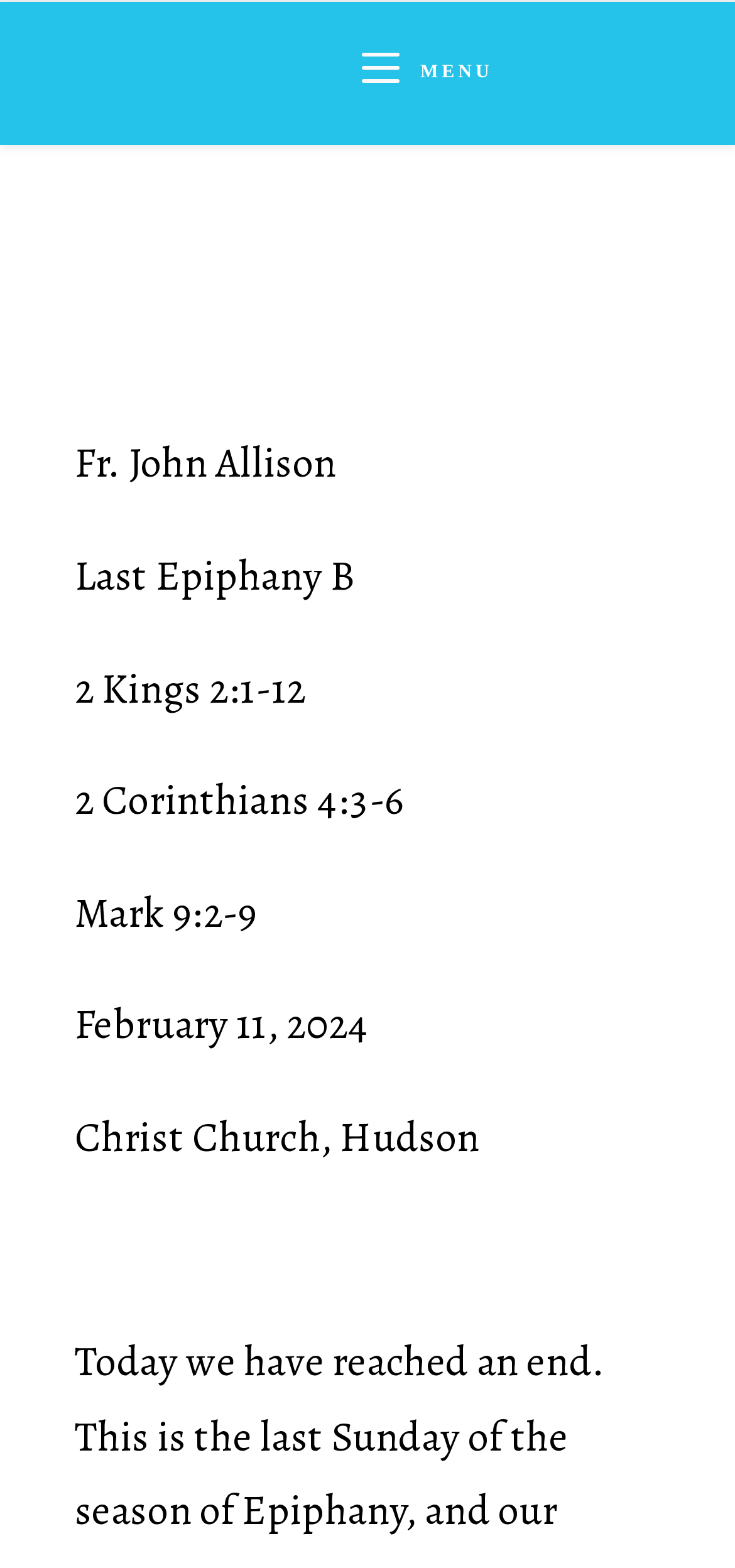How many lines of text are in the sermon description?
Utilize the image to construct a detailed and well-explained answer.

By counting the lines of text in the sermon description section, I found that there are seven lines, including the preacher's name, Bible passages, date, and church name.